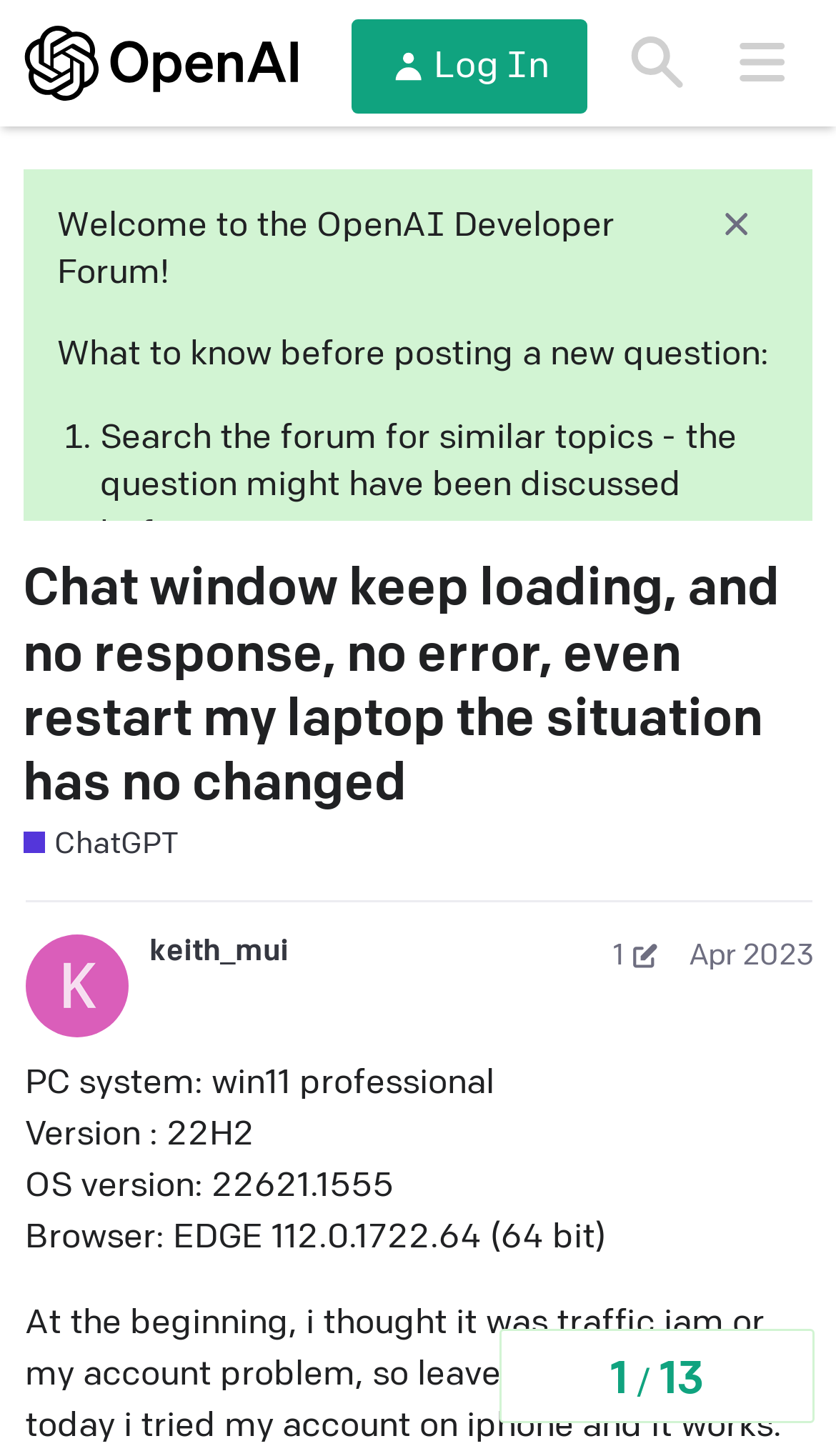What is the name of the forum?
Using the image as a reference, answer with just one word or a short phrase.

OpenAI Developer Forum